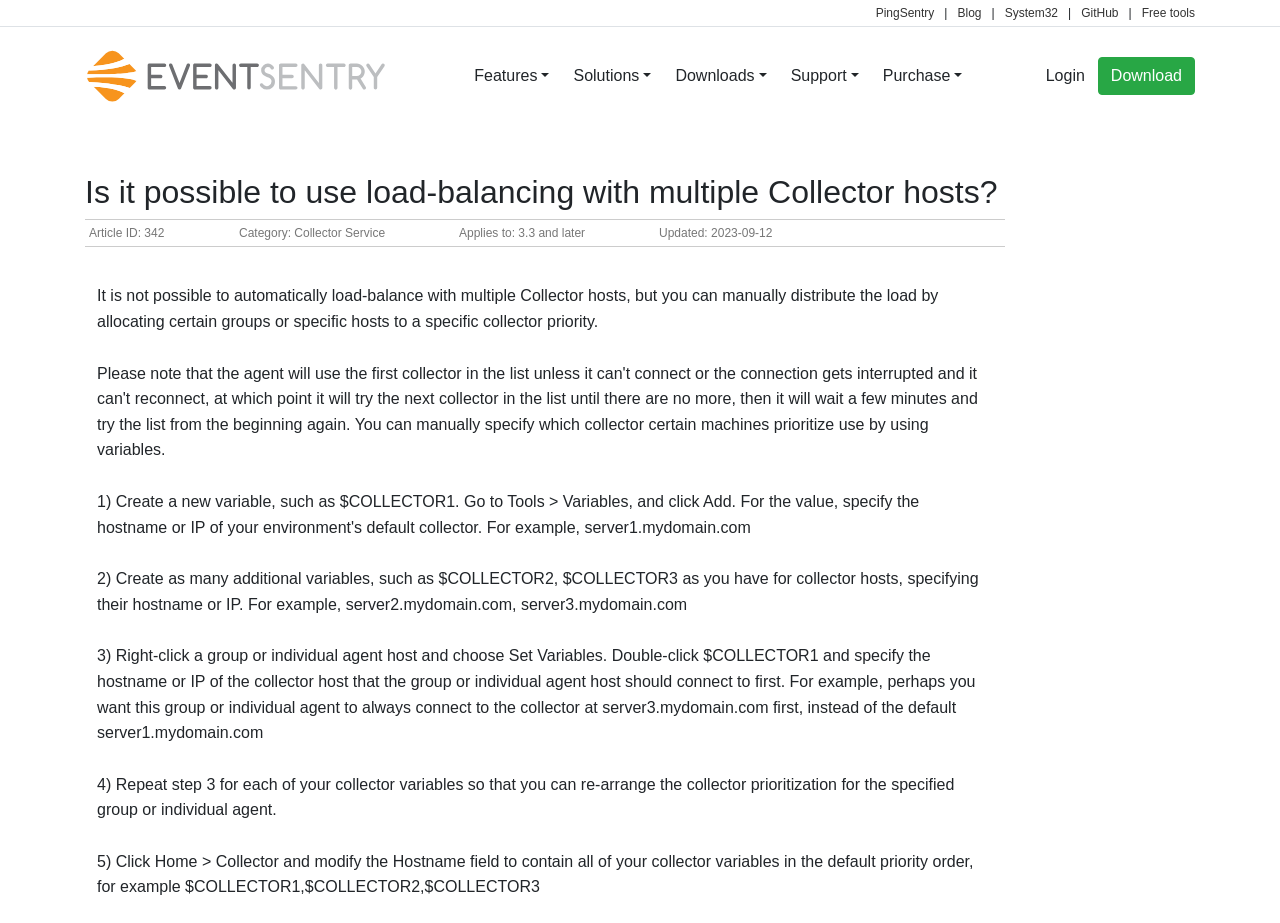Please identify the bounding box coordinates of the clickable region that I should interact with to perform the following instruction: "Go to the 'Server Monitoring with EventSentry' page". The coordinates should be expressed as four float numbers between 0 and 1, i.e., [left, top, right, bottom].

[0.066, 0.038, 0.303, 0.126]